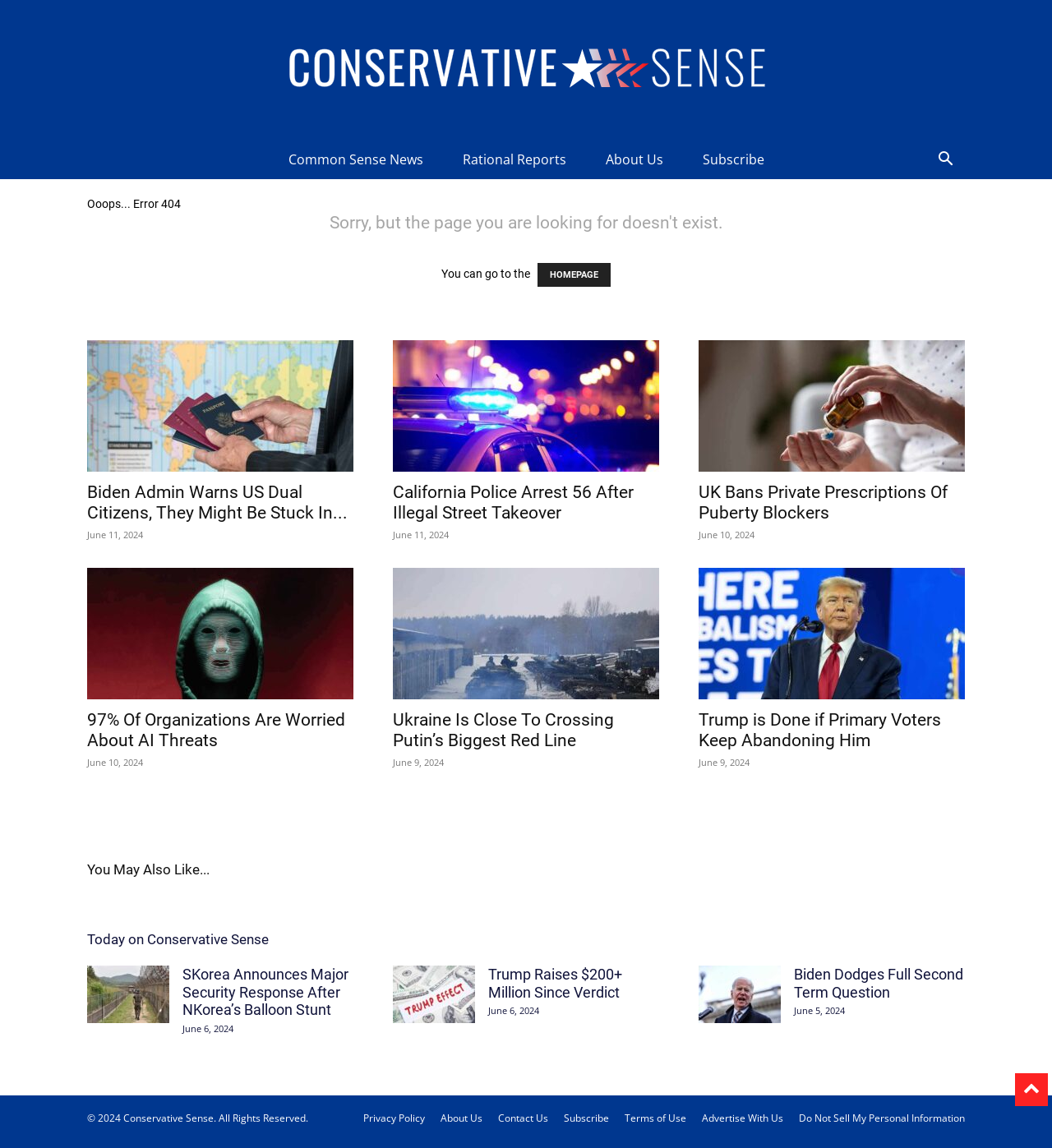Given the description Terms of Use, predict the bounding box coordinates of the UI element. Ensure the coordinates are in the format (top-left x, top-left y, bottom-right x, bottom-right y) and all values are between 0 and 1.

[0.594, 0.968, 0.652, 0.981]